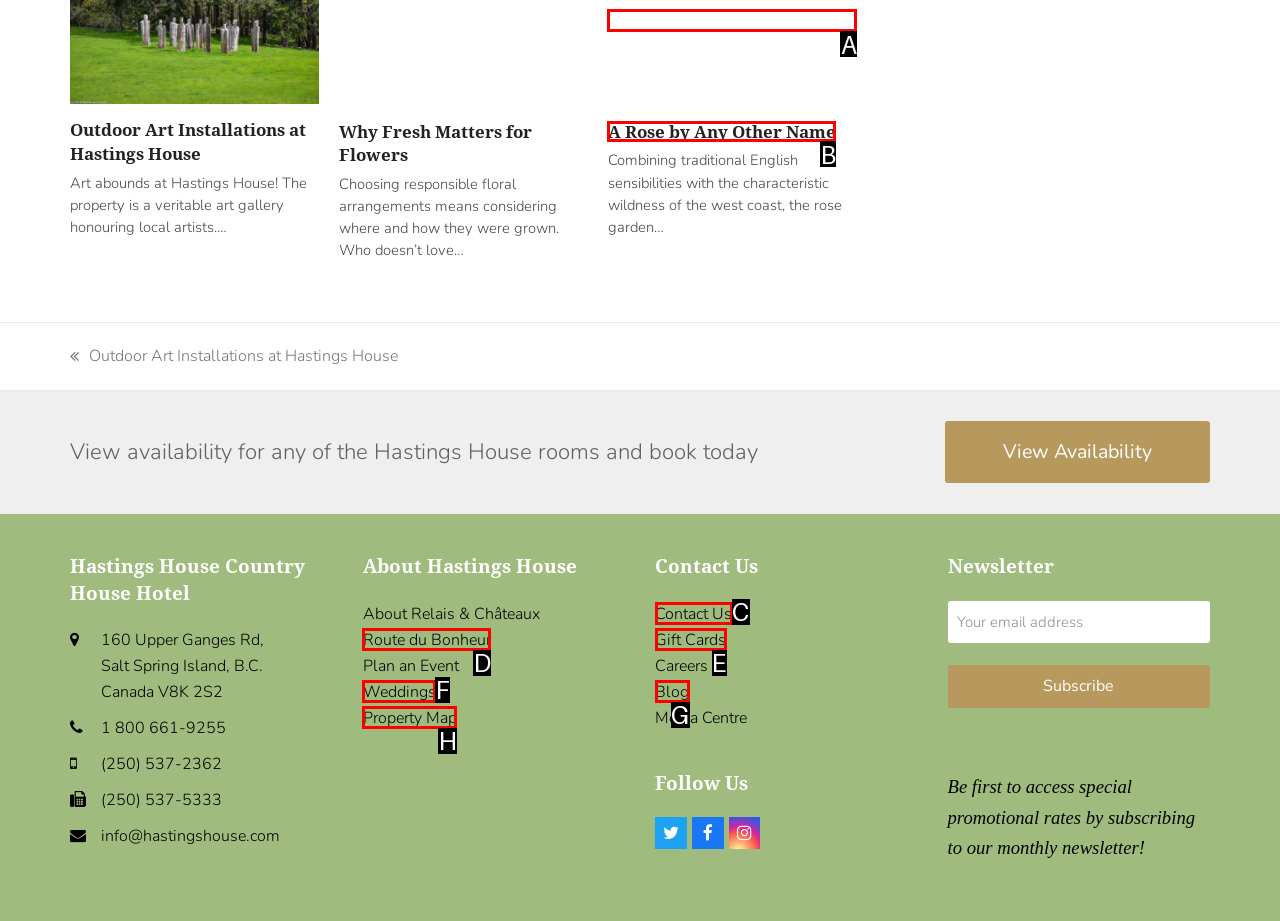Identify the option that best fits this description: Contact Us
Answer with the appropriate letter directly.

C